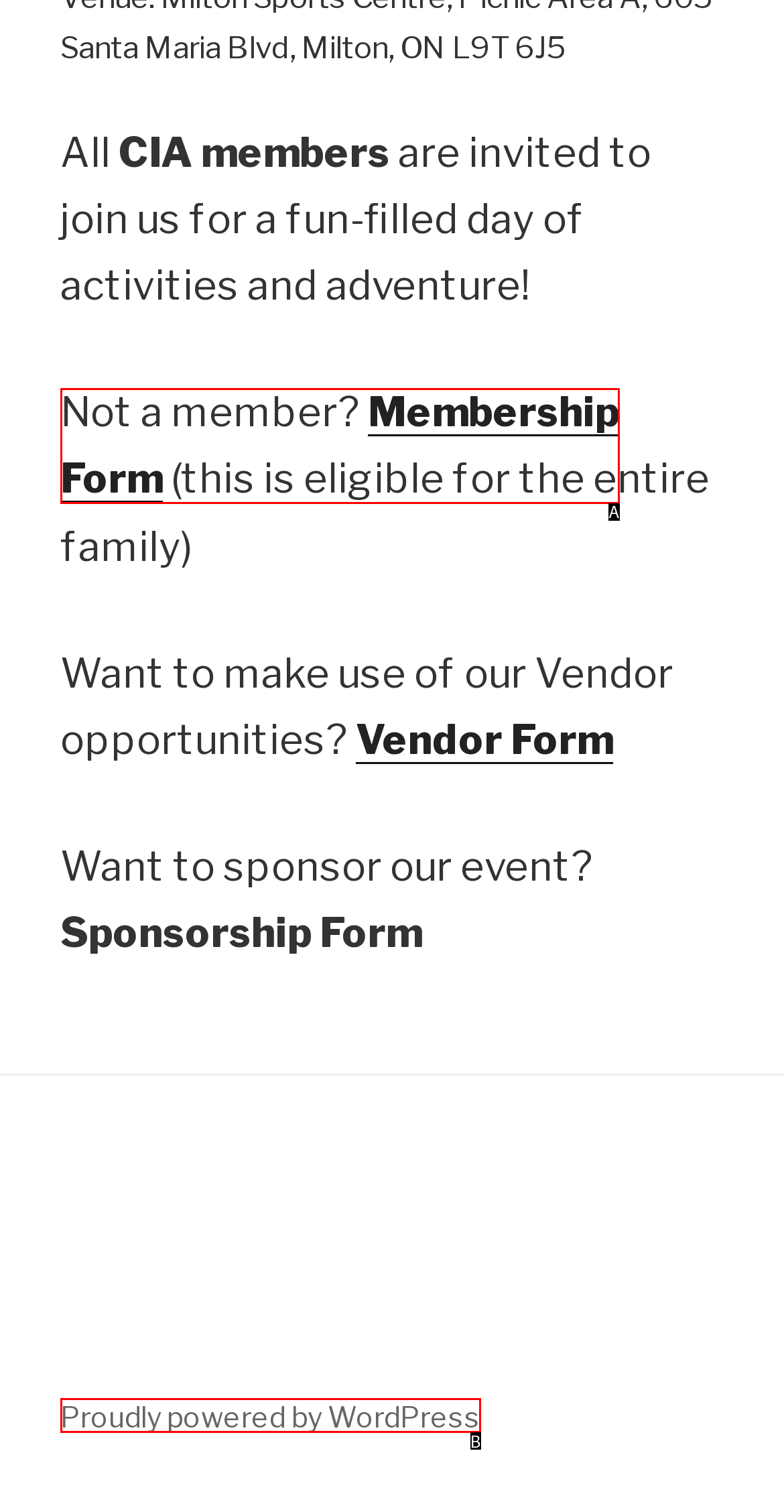Using the description: Proudly powered by WordPress, find the best-matching HTML element. Indicate your answer with the letter of the chosen option.

B